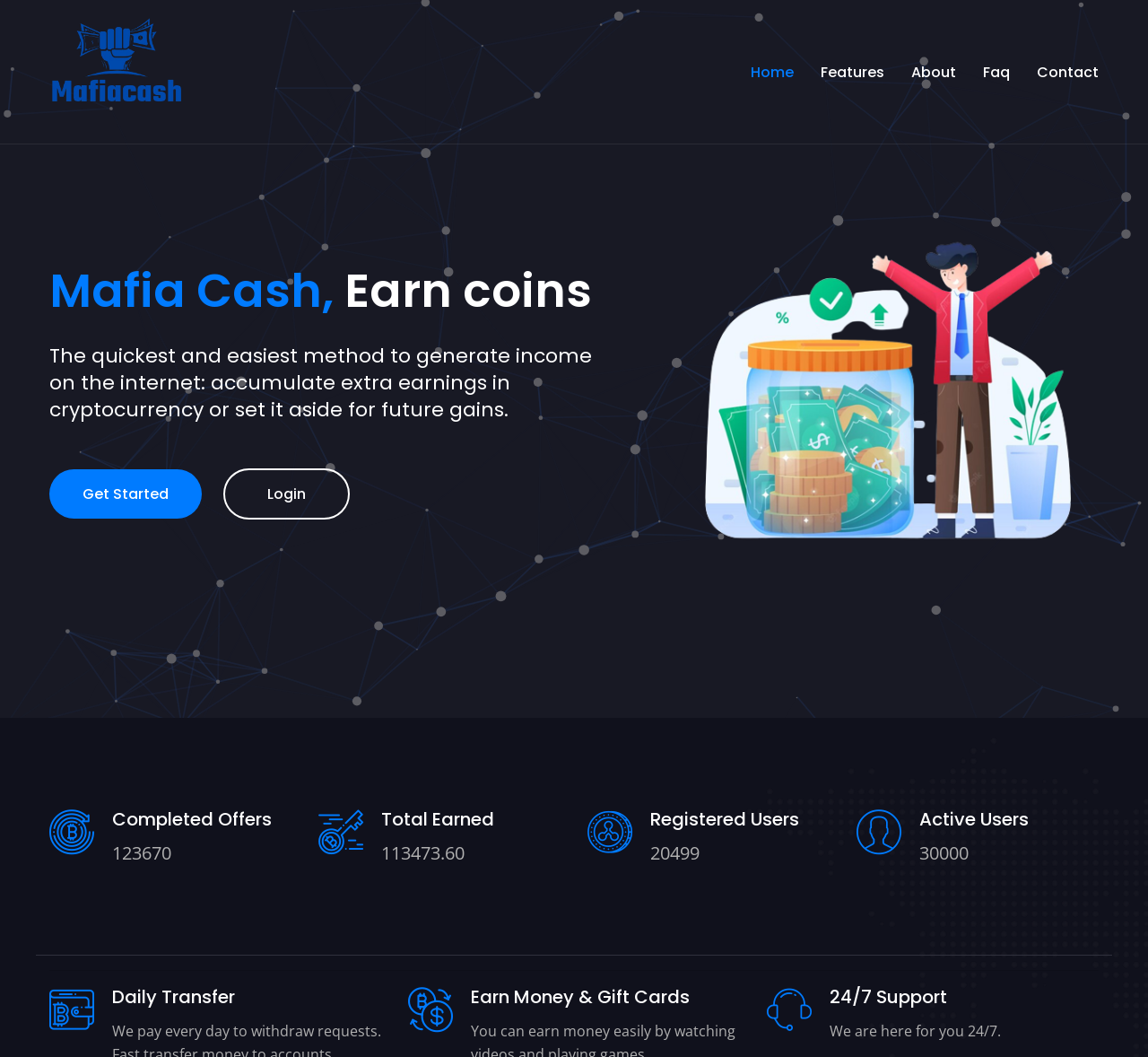Please specify the bounding box coordinates of the clickable region to carry out the following instruction: "Go to the Home page". The coordinates should be four float numbers between 0 and 1, in the format [left, top, right, bottom].

[0.654, 0.032, 0.691, 0.104]